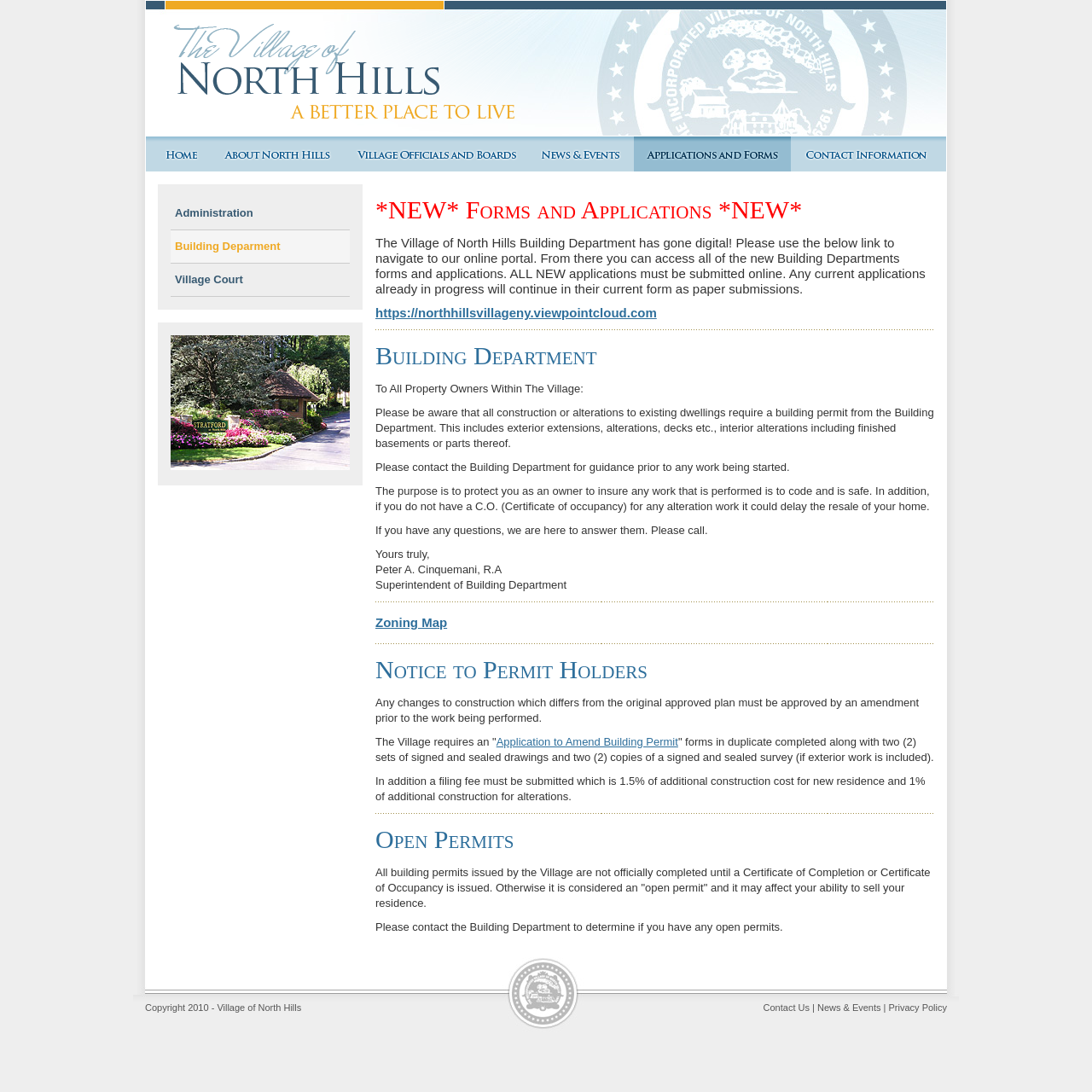Identify the coordinates of the bounding box for the element that must be clicked to accomplish the instruction: "Access the online portal for building department forms and applications".

[0.344, 0.28, 0.601, 0.293]